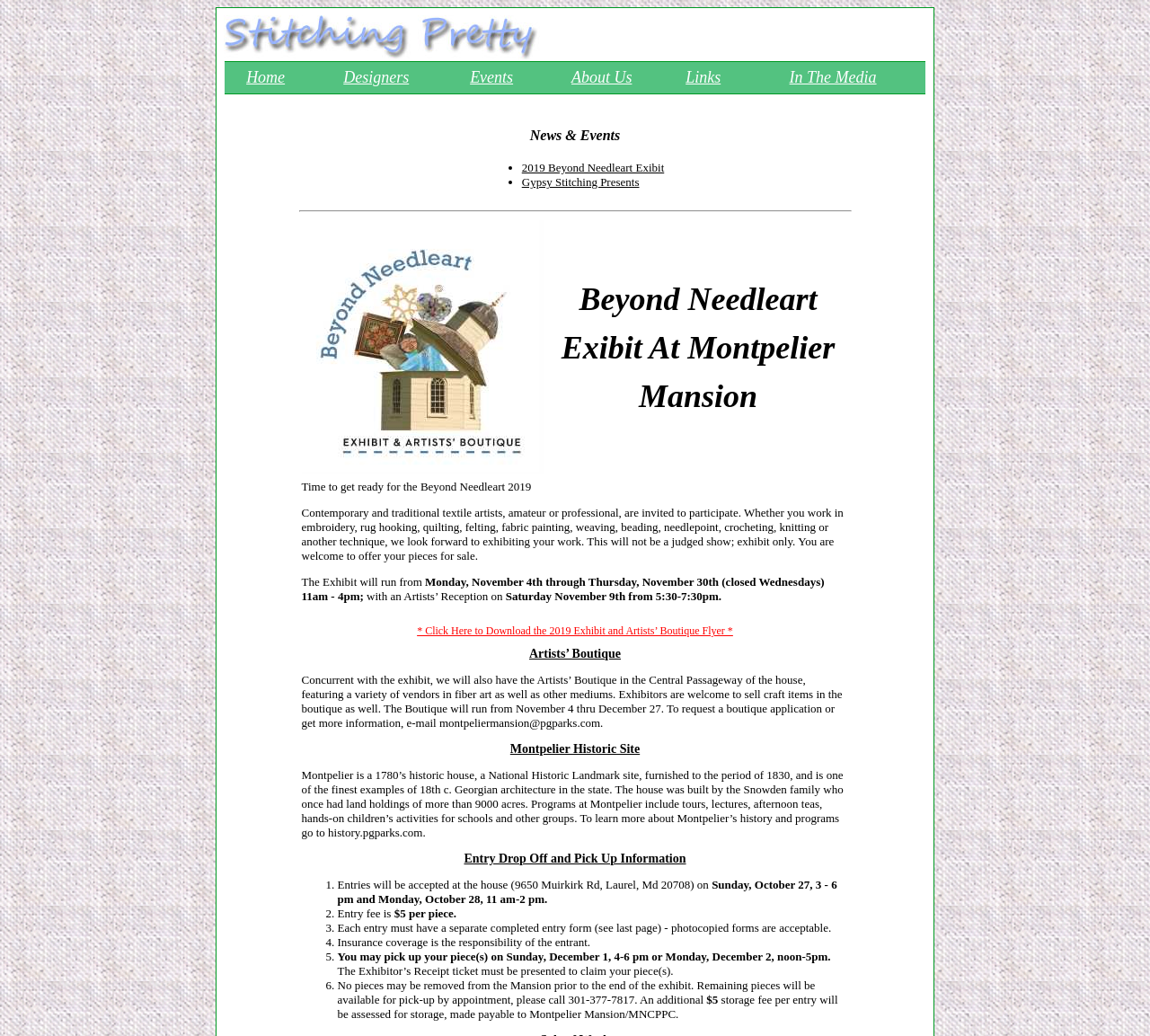Respond to the question with just a single word or phrase: 
How much is the entry fee per piece?

$5